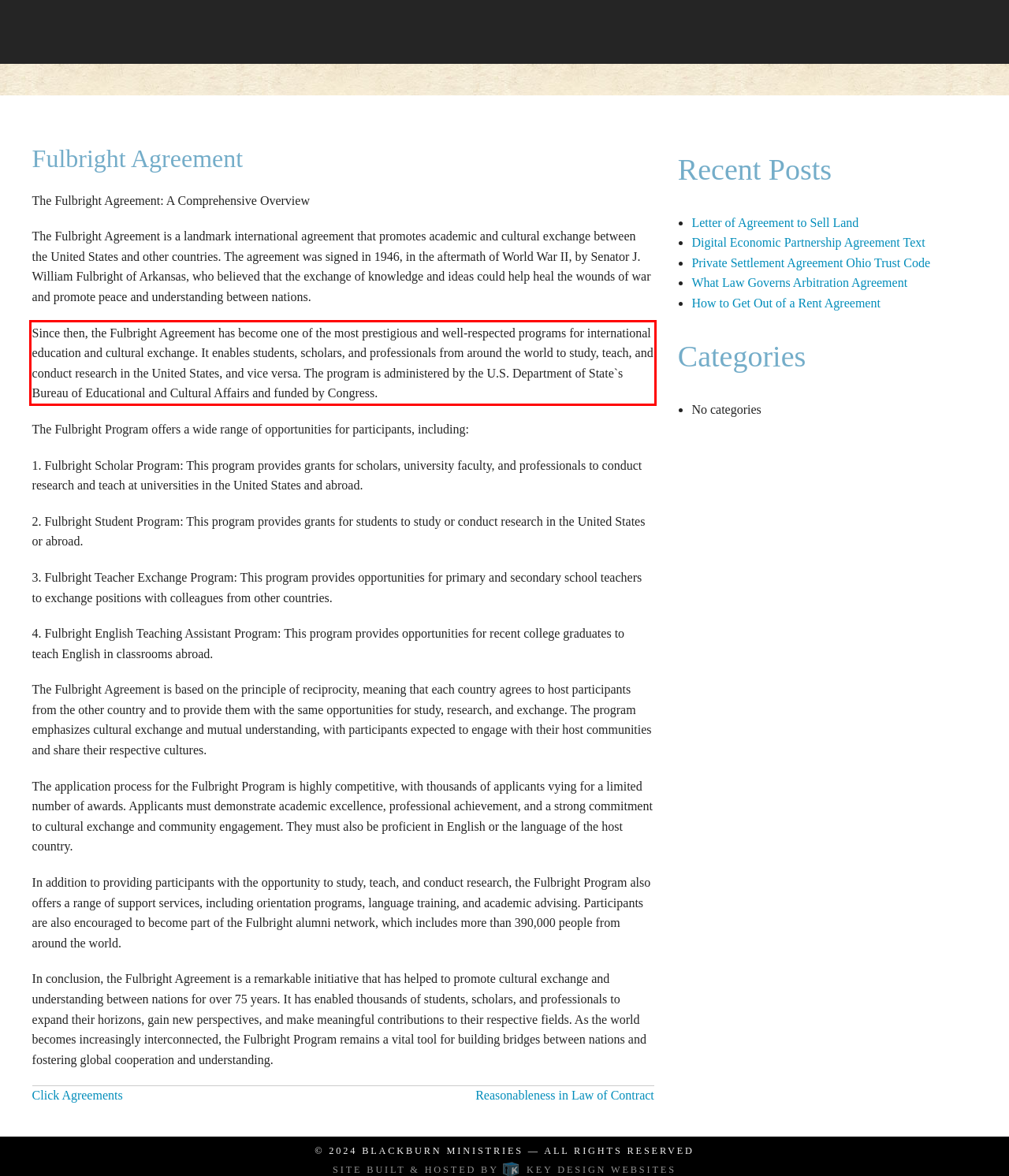Please examine the webpage screenshot and extract the text within the red bounding box using OCR.

Since then, the Fulbright Agreement has become one of the most prestigious and well-respected programs for international education and cultural exchange. It enables students, scholars, and professionals from around the world to study, teach, and conduct research in the United States, and vice versa. The program is administered by the U.S. Department of State`s Bureau of Educational and Cultural Affairs and funded by Congress.